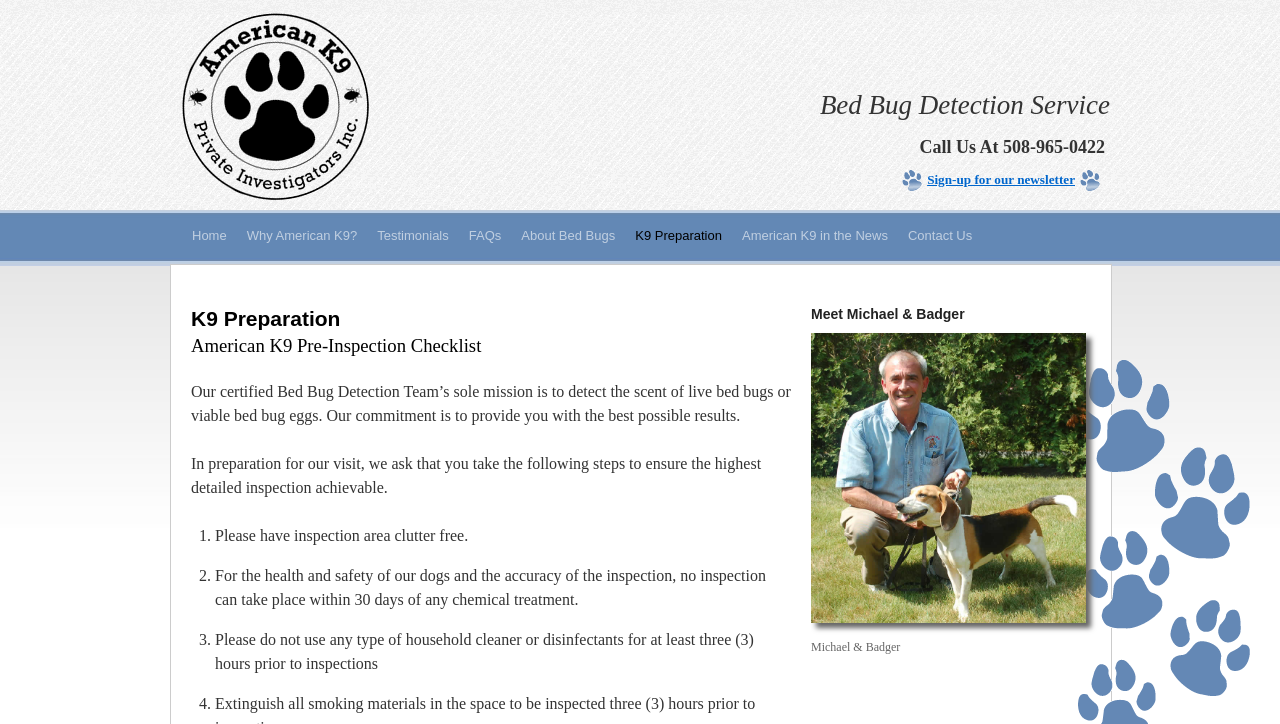Predict the bounding box coordinates of the area that should be clicked to accomplish the following instruction: "Click the 'K9 Preparation' link". The bounding box coordinates should consist of four float numbers between 0 and 1, i.e., [left, top, right, bottom].

[0.488, 0.287, 0.572, 0.364]